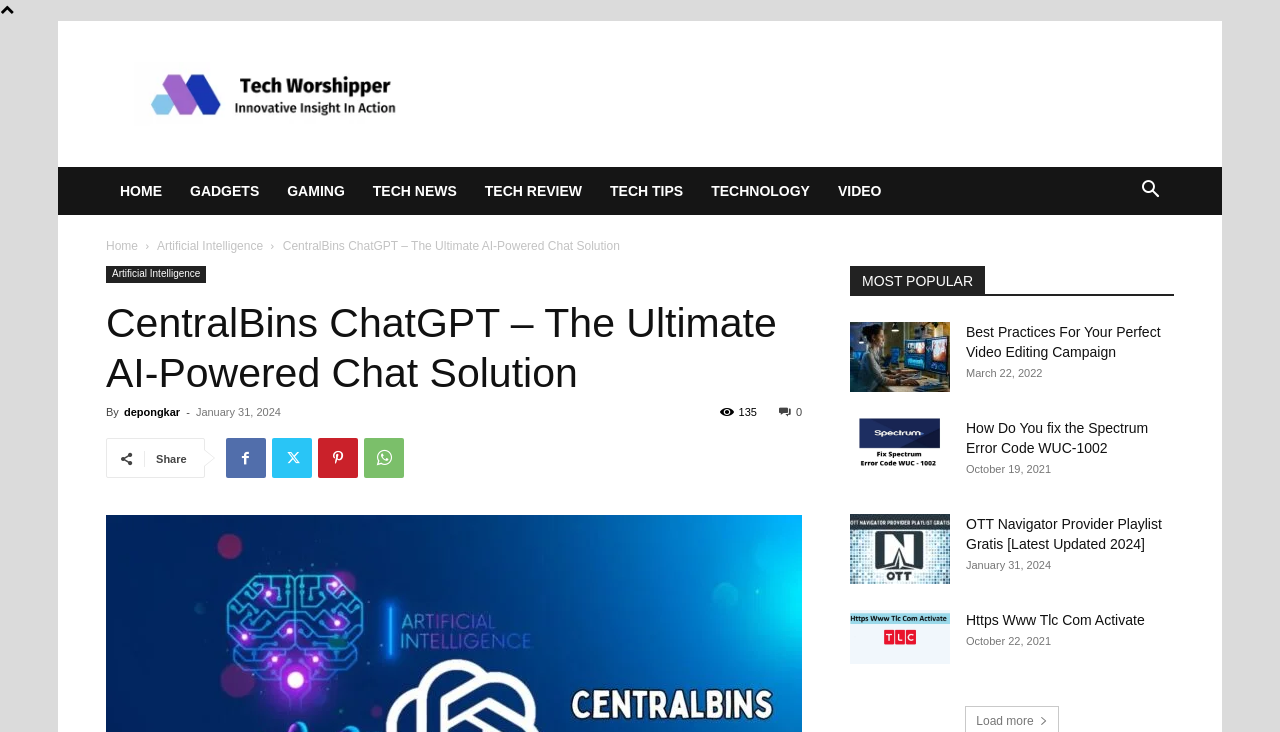Bounding box coordinates are specified in the format (top-left x, top-left y, bottom-right x, bottom-right y). All values are floating point numbers bounded between 0 and 1. Please provide the bounding box coordinate of the region this sentence describes: Tech Tips

[0.466, 0.228, 0.545, 0.294]